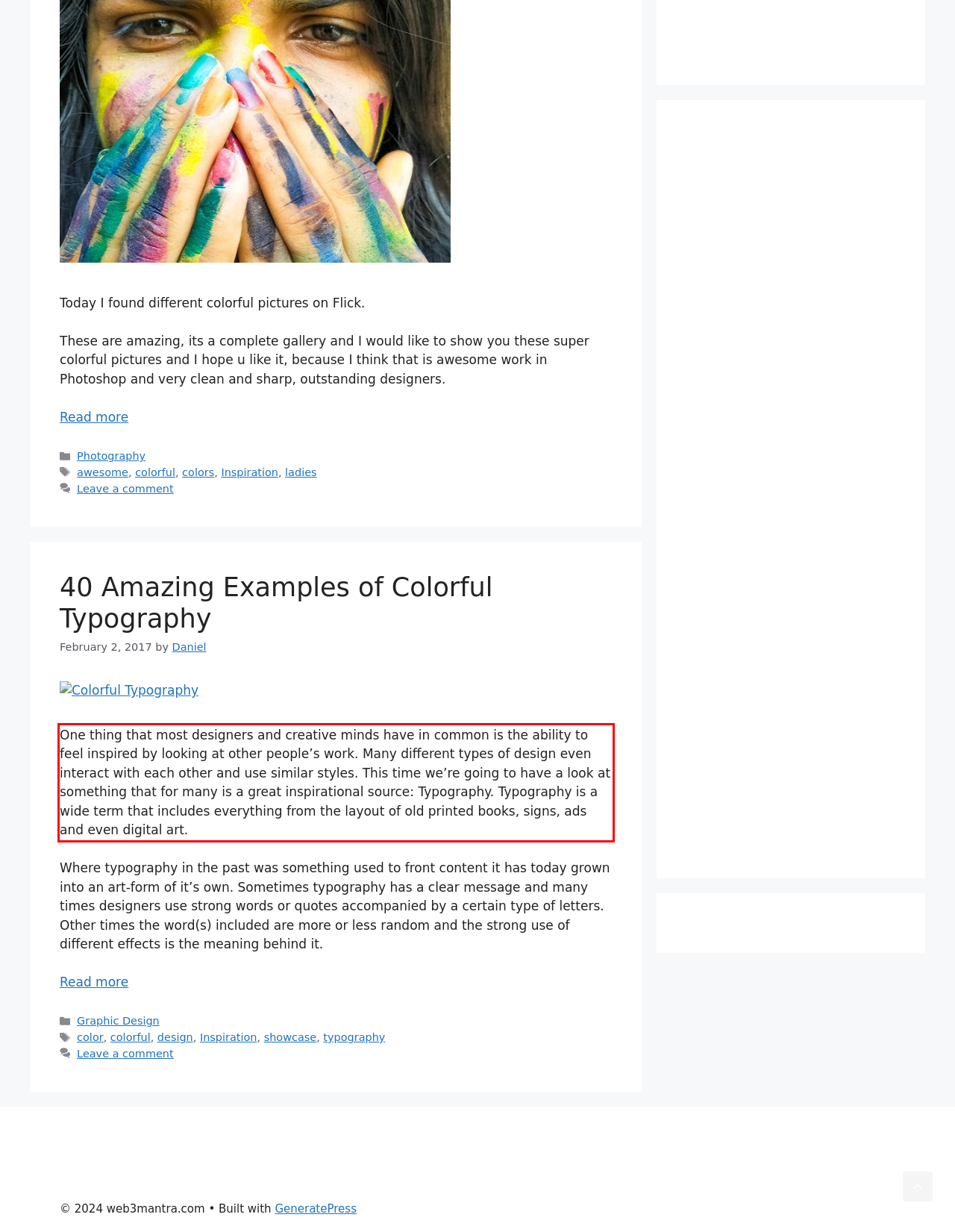Your task is to recognize and extract the text content from the UI element enclosed in the red bounding box on the webpage screenshot.

One thing that most designers and creative minds have in common is the ability to feel inspired by looking at other people’s work. Many different types of design even interact with each other and use similar styles. This time we’re going to have a look at something that for many is a great inspirational source: Typography. Typography is a wide term that includes everything from the layout of old printed books, signs, ads and even digital art.